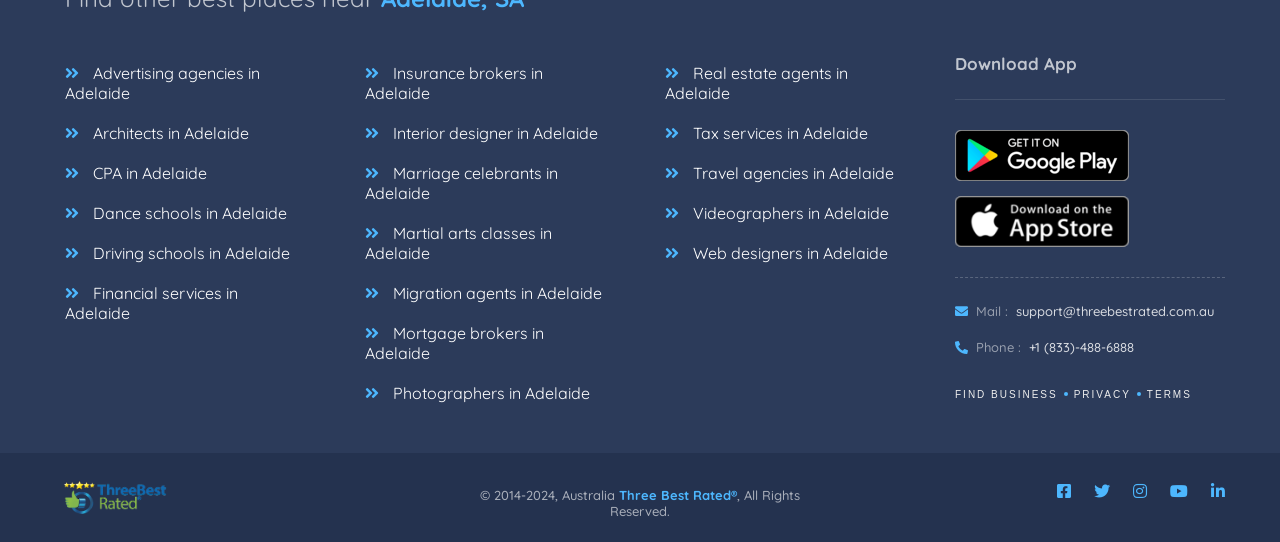Please find the bounding box for the following UI element description. Provide the coordinates in (top-left x, top-left y, bottom-right x, bottom-right y) format, with values between 0 and 1: Videographers in Adelaide

[0.53, 0.356, 0.702, 0.429]